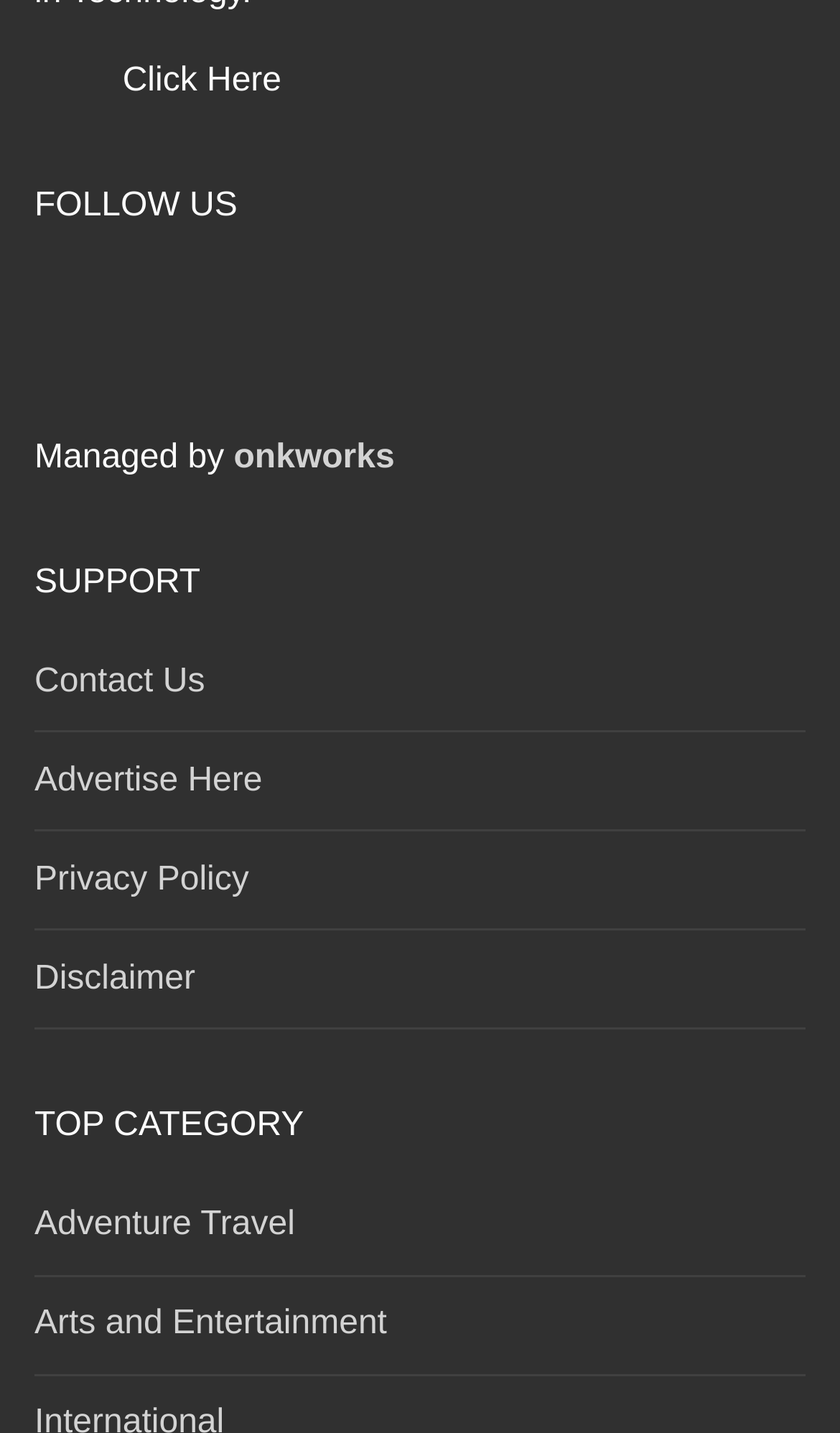Determine the bounding box coordinates of the section to be clicked to follow the instruction: "Follow us on Facebook". The coordinates should be given as four float numbers between 0 and 1, formatted as [left, top, right, bottom].

[0.189, 0.234, 0.292, 0.259]